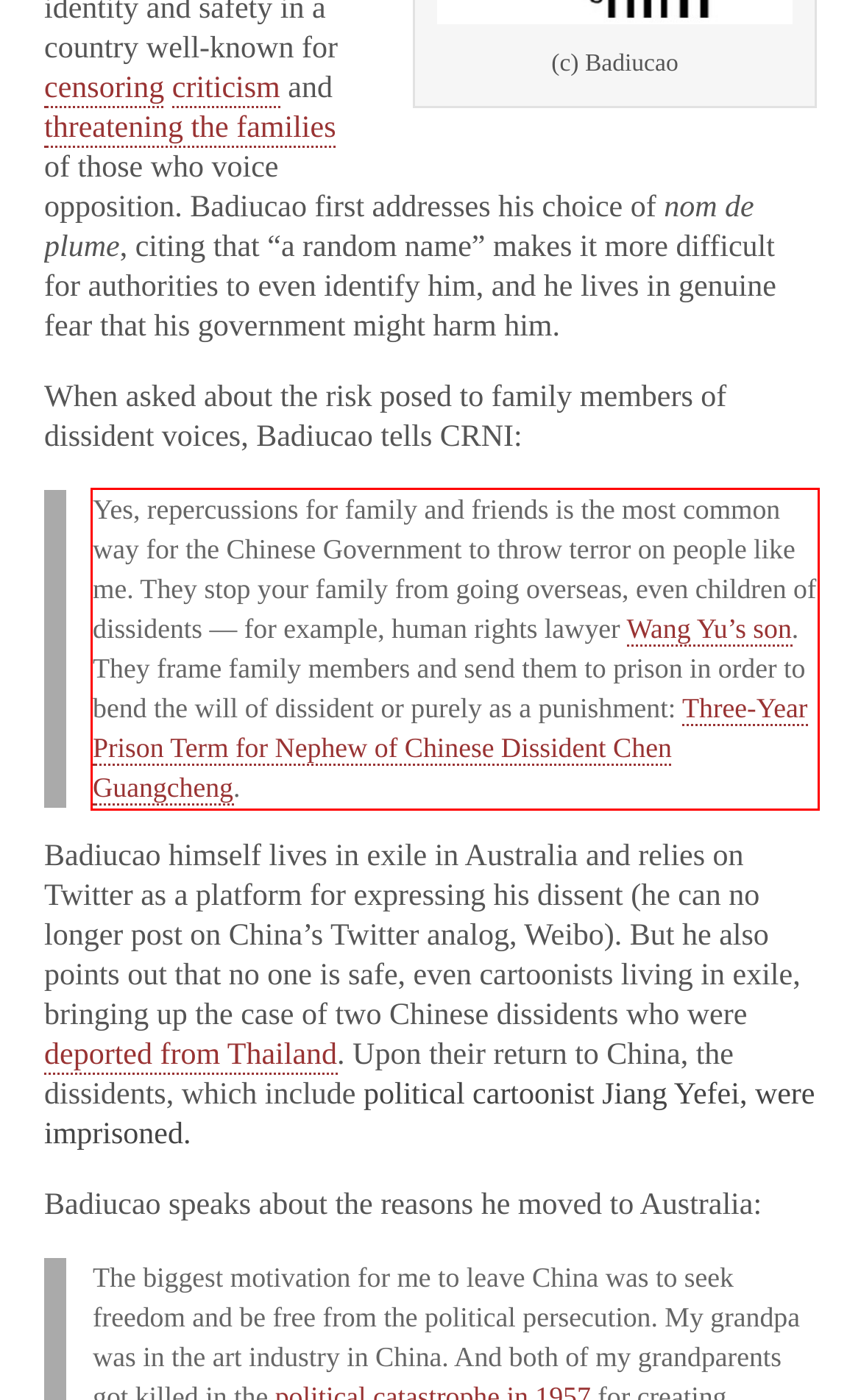Observe the screenshot of the webpage that includes a red rectangle bounding box. Conduct OCR on the content inside this red bounding box and generate the text.

Yes, repercussions for family and friends is the most common way for the Chinese Government to throw terror on people like me. They stop your family from going overseas, even children of dissidents — for example, human rights lawyer Wang Yu’s son. They frame family members and send them to prison in order to bend the will of dissident or purely as a punishment: Three-Year Prison Term for Nephew of Chinese Dissident Chen Guangcheng.